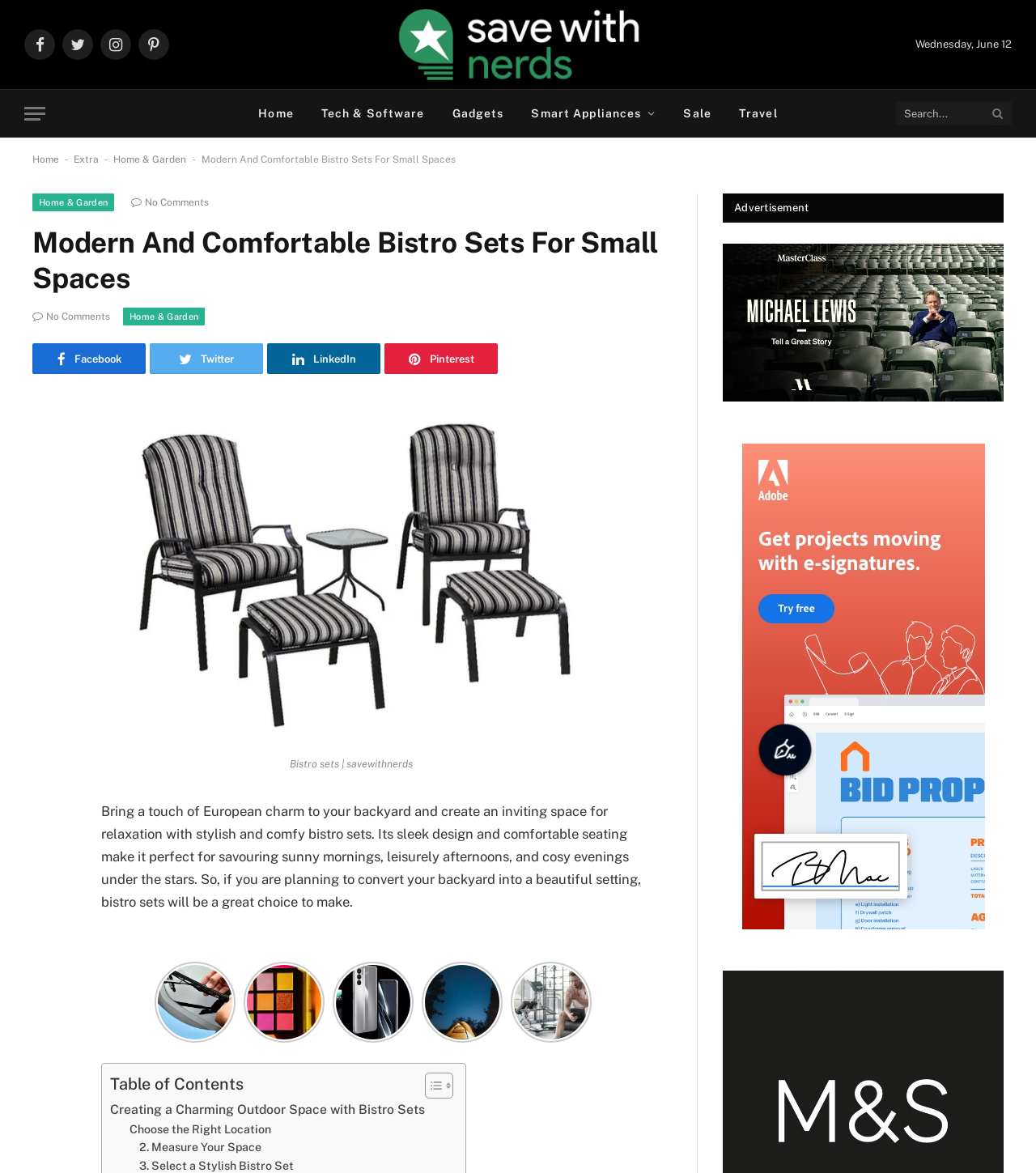Identify and provide the title of the webpage.

Modern And Comfortable Bistro Sets For Small Spaces